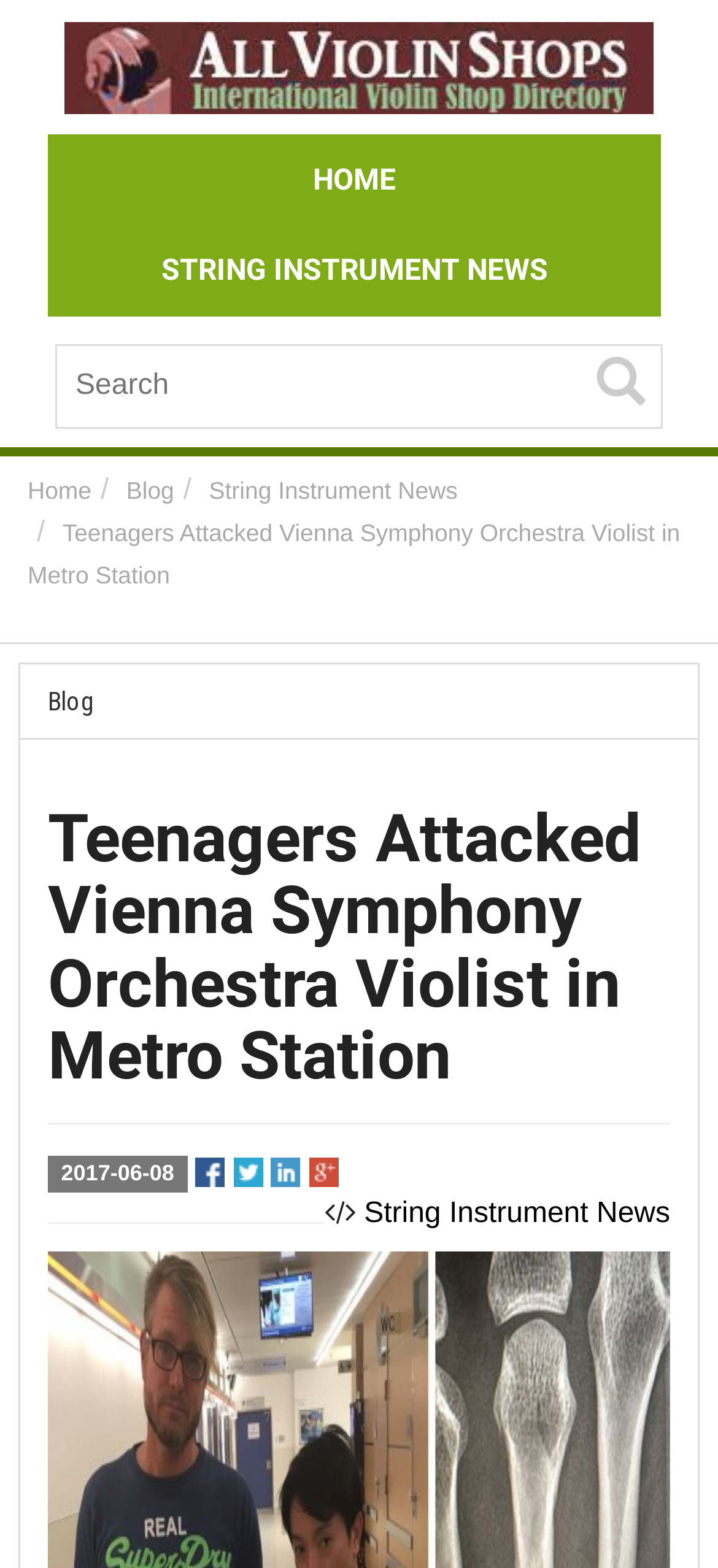Please specify the coordinates of the bounding box for the element that should be clicked to carry out this instruction: "Read the blog". The coordinates must be four float numbers between 0 and 1, formatted as [left, top, right, bottom].

[0.176, 0.304, 0.243, 0.322]